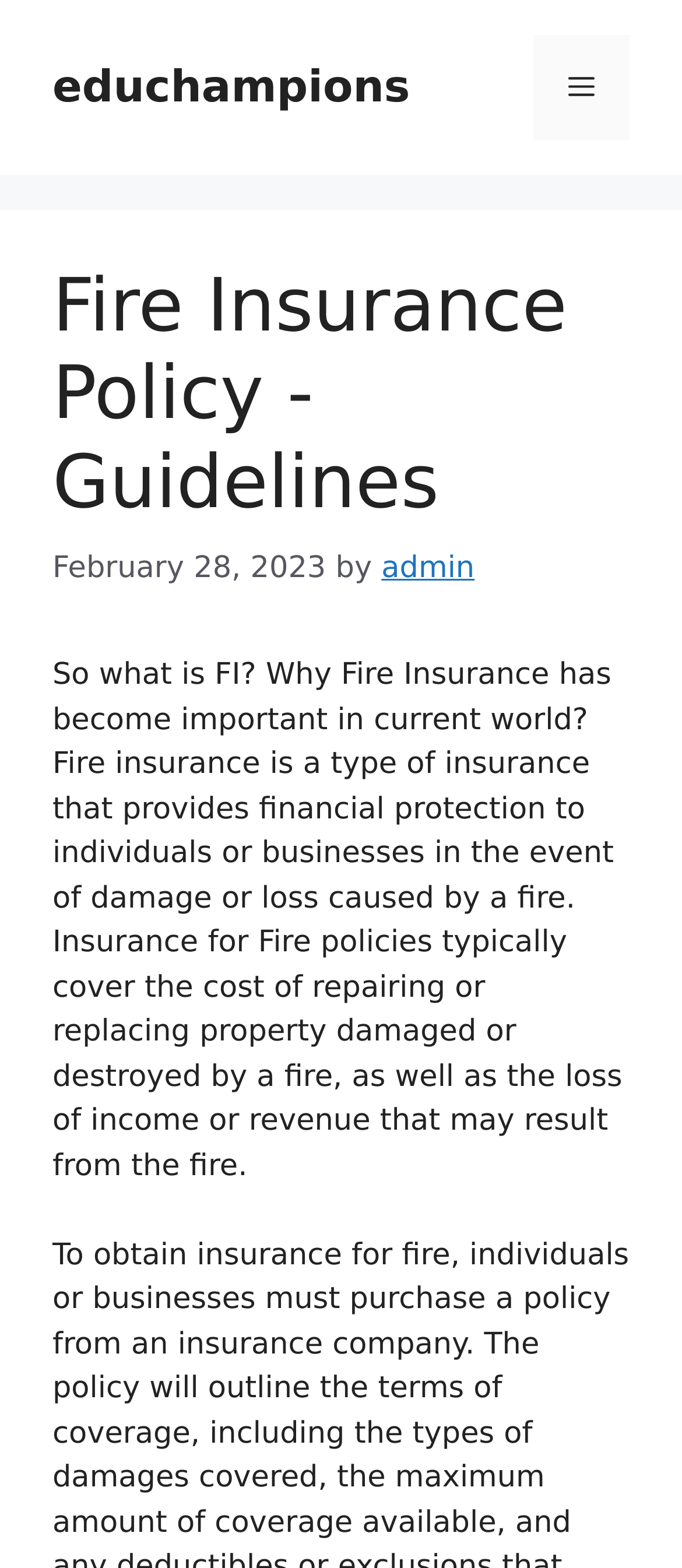When was the article published?
Examine the screenshot and reply with a single word or phrase.

February 28, 2023